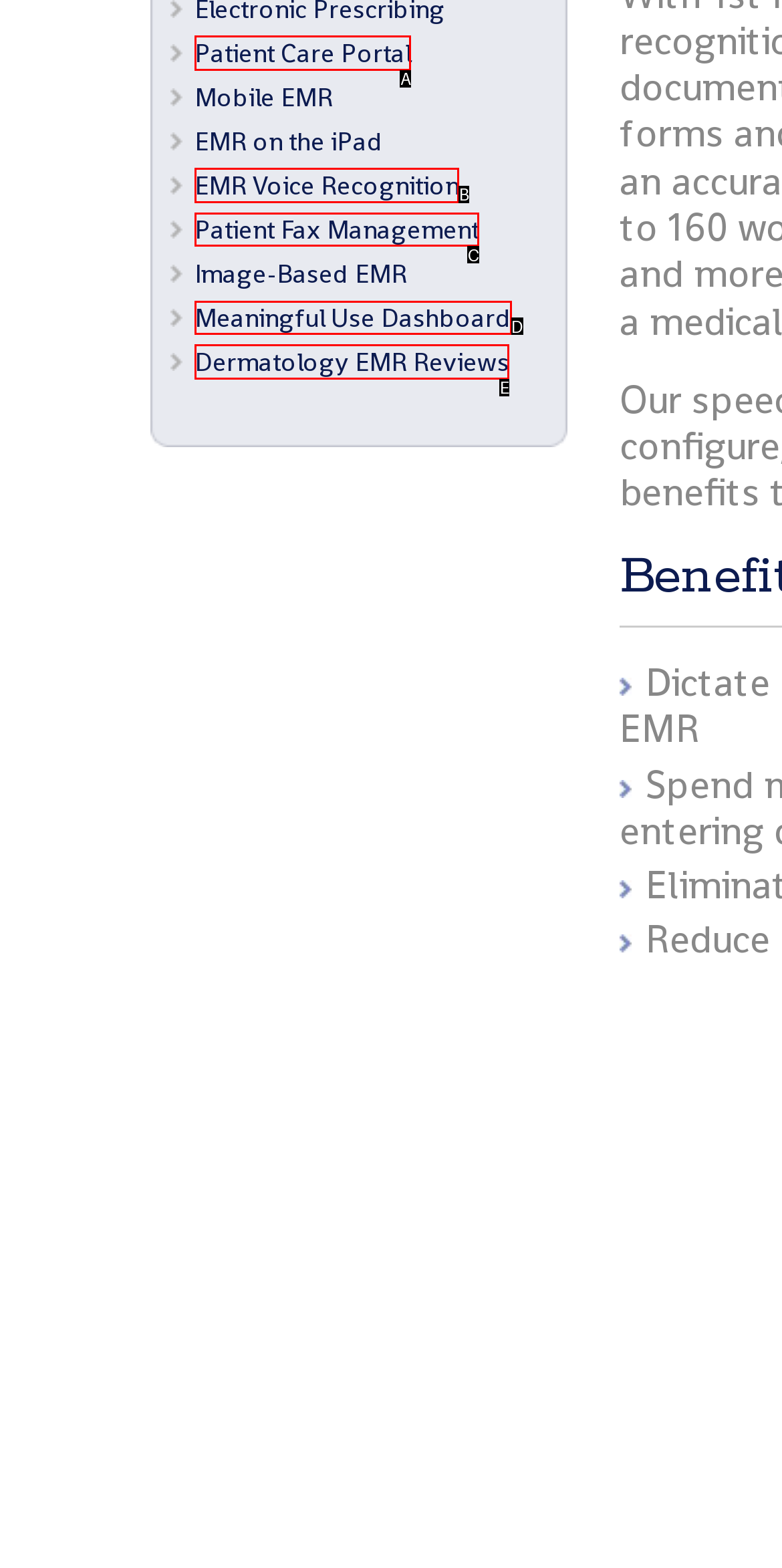Match the description to the correct option: Patient Fax Management
Provide the letter of the matching option directly.

C